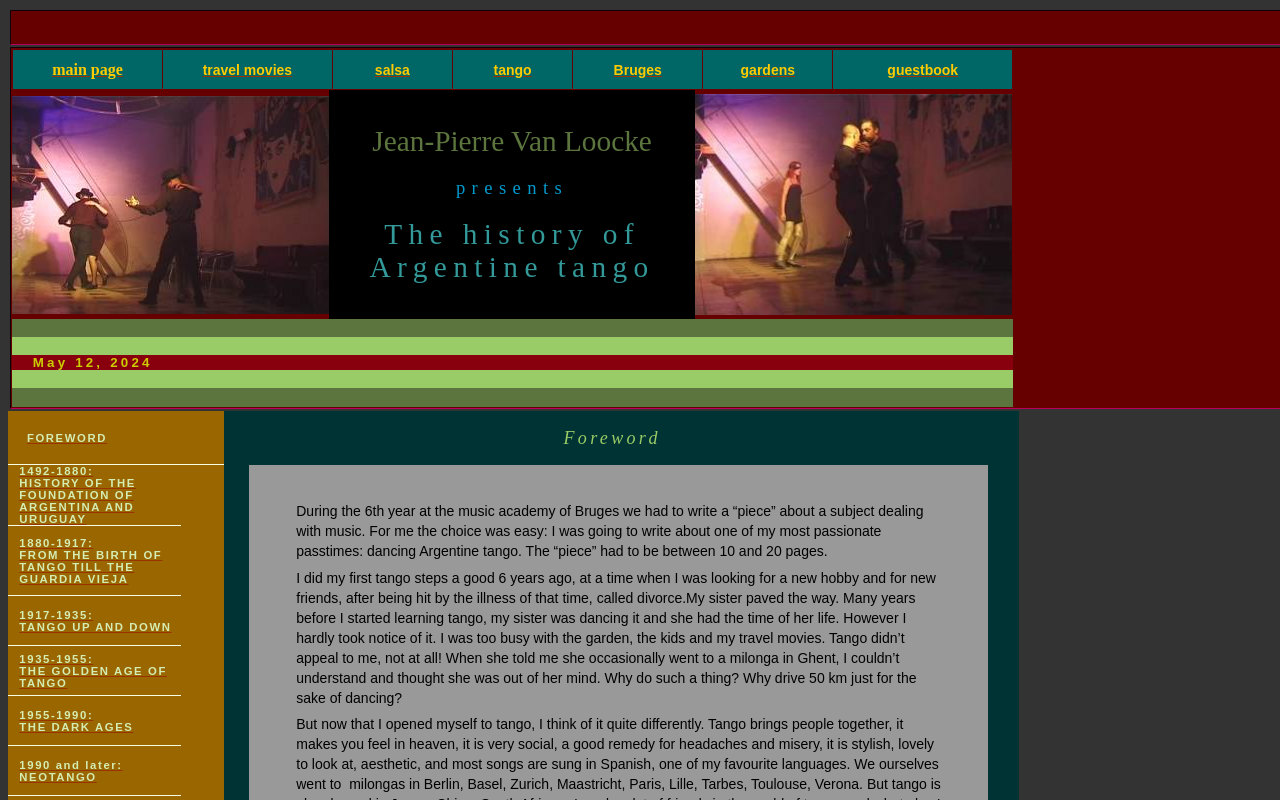Please specify the bounding box coordinates of the clickable region to carry out the following instruction: "read FOREWORD". The coordinates should be four float numbers between 0 and 1, in the format [left, top, right, bottom].

[0.021, 0.539, 0.084, 0.554]